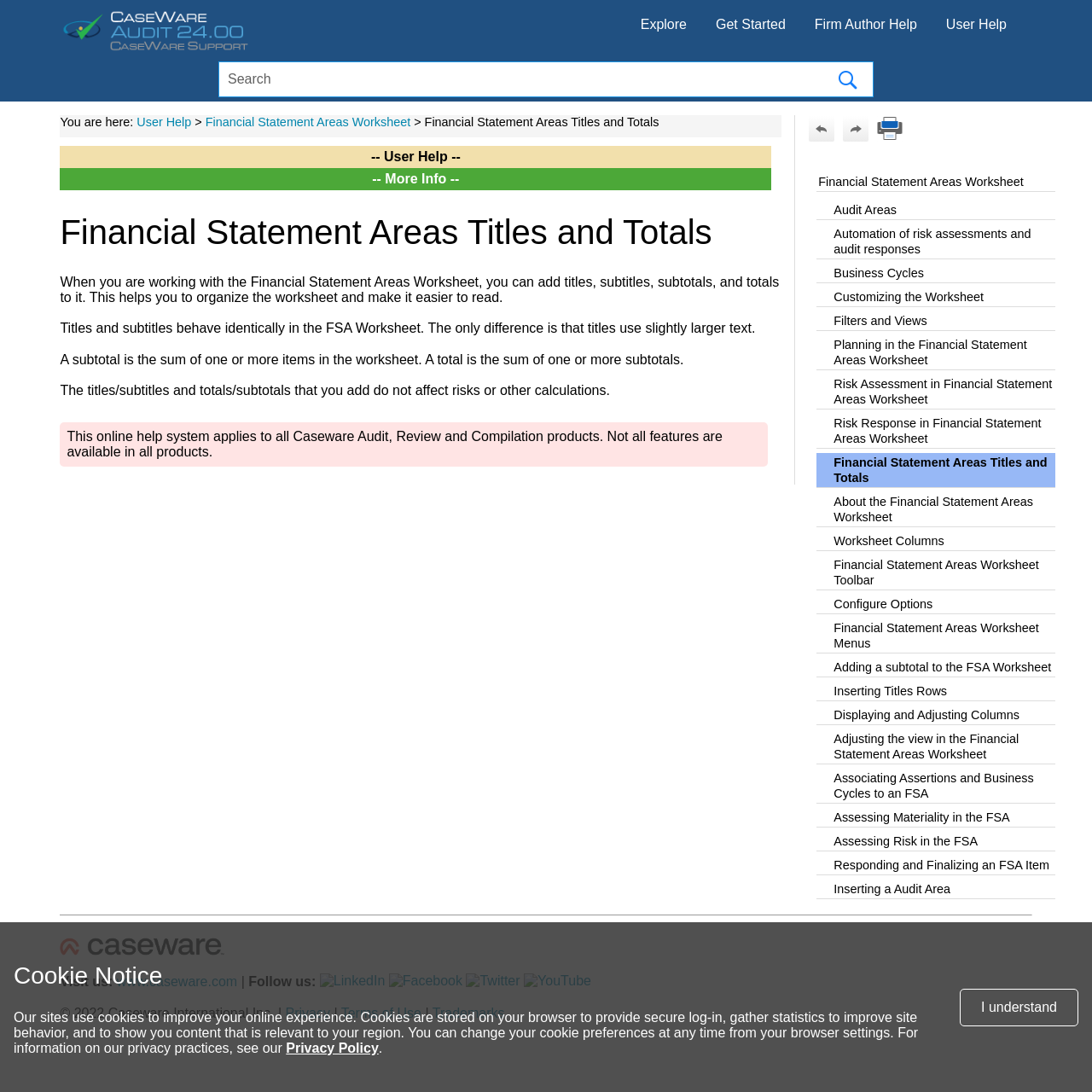Provide a single word or phrase answer to the question: 
How many social media links are there in the footer section?

4